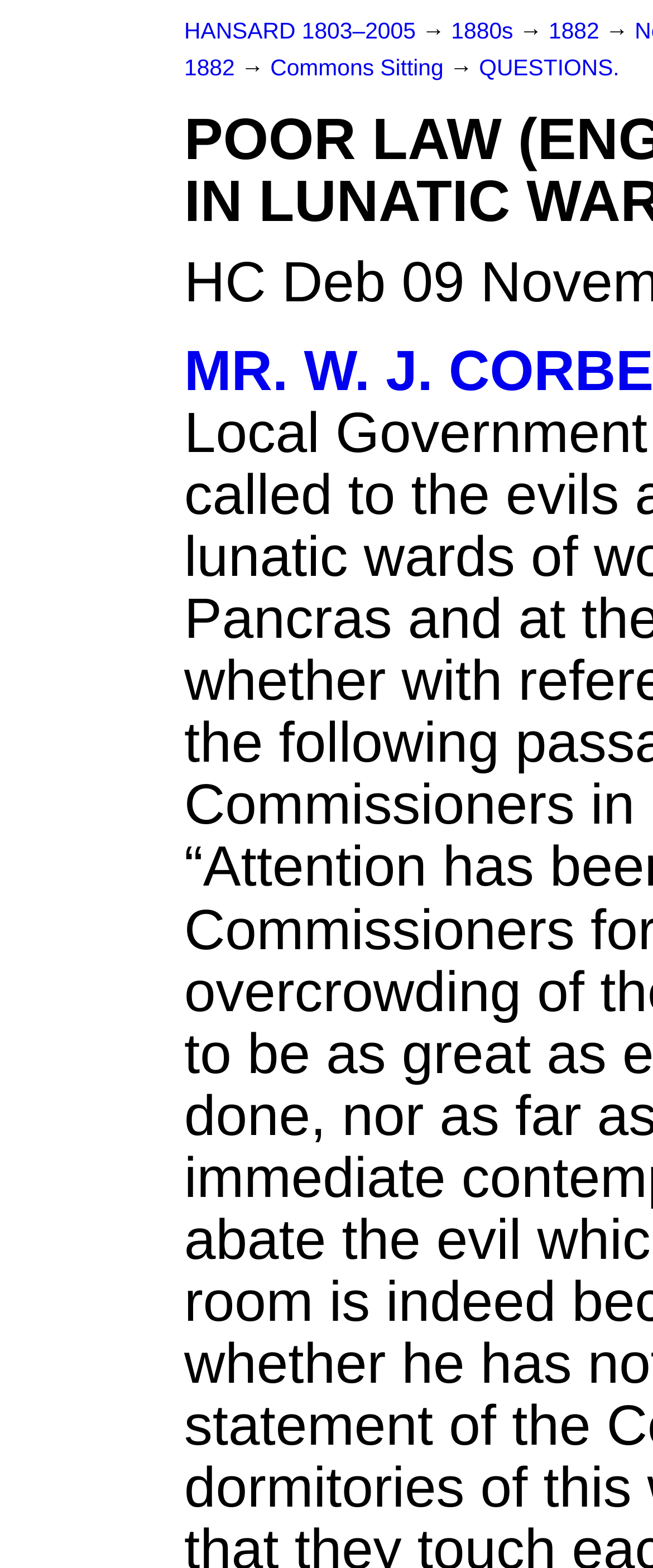Locate the bounding box of the UI element described in the following text: "HANSARD 1803–2005".

[0.282, 0.012, 0.637, 0.028]